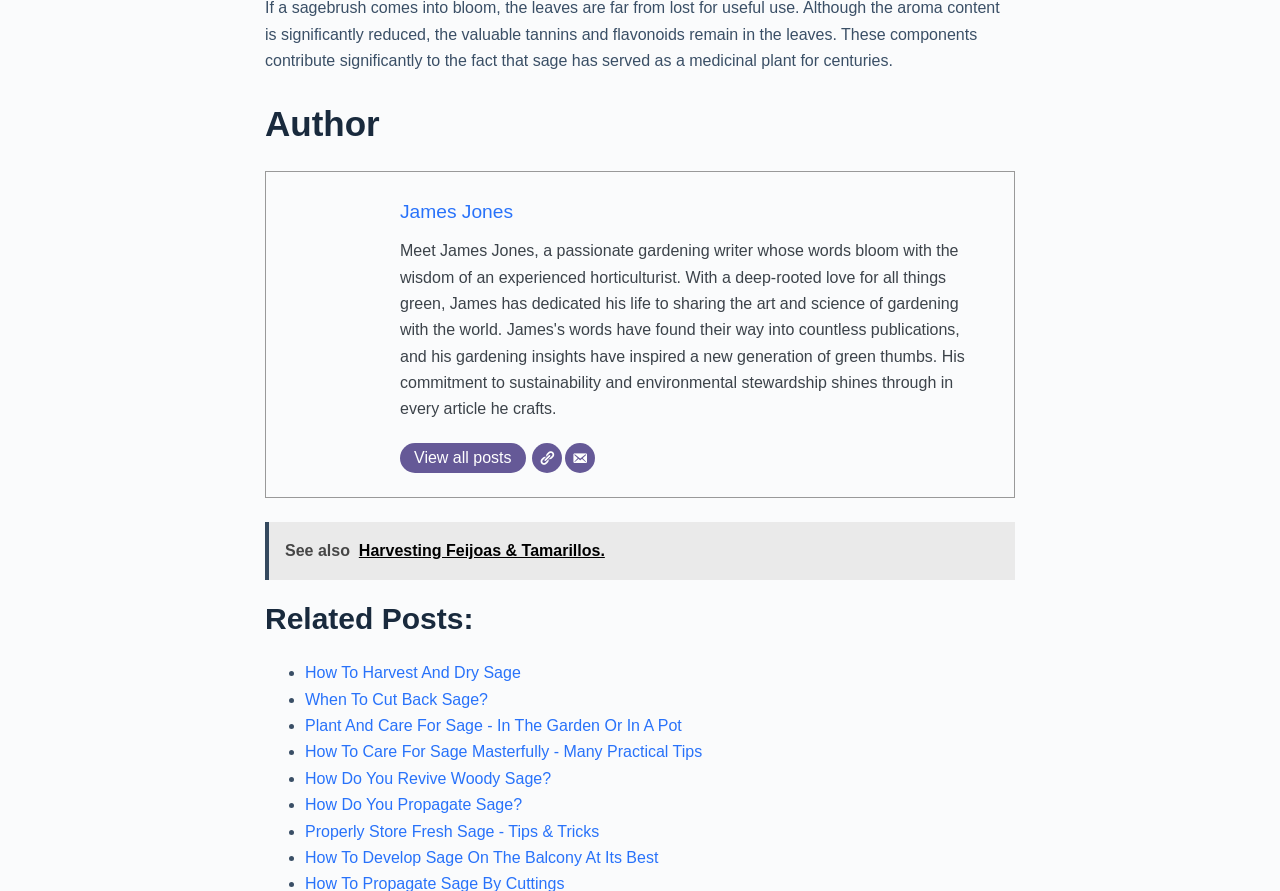Please specify the bounding box coordinates of the clickable section necessary to execute the following command: "Visit the website".

[0.416, 0.497, 0.439, 0.531]